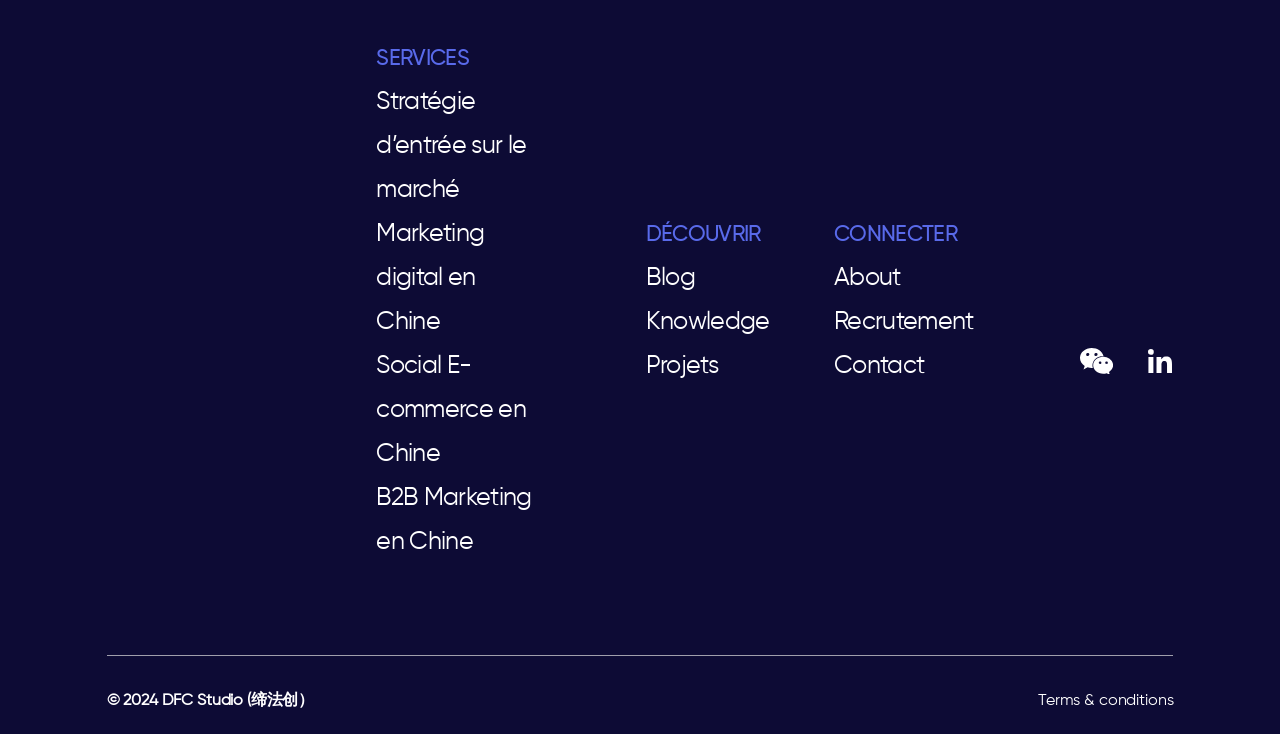Please determine the bounding box coordinates of the section I need to click to accomplish this instruction: "Read the blog".

[0.505, 0.362, 0.543, 0.396]